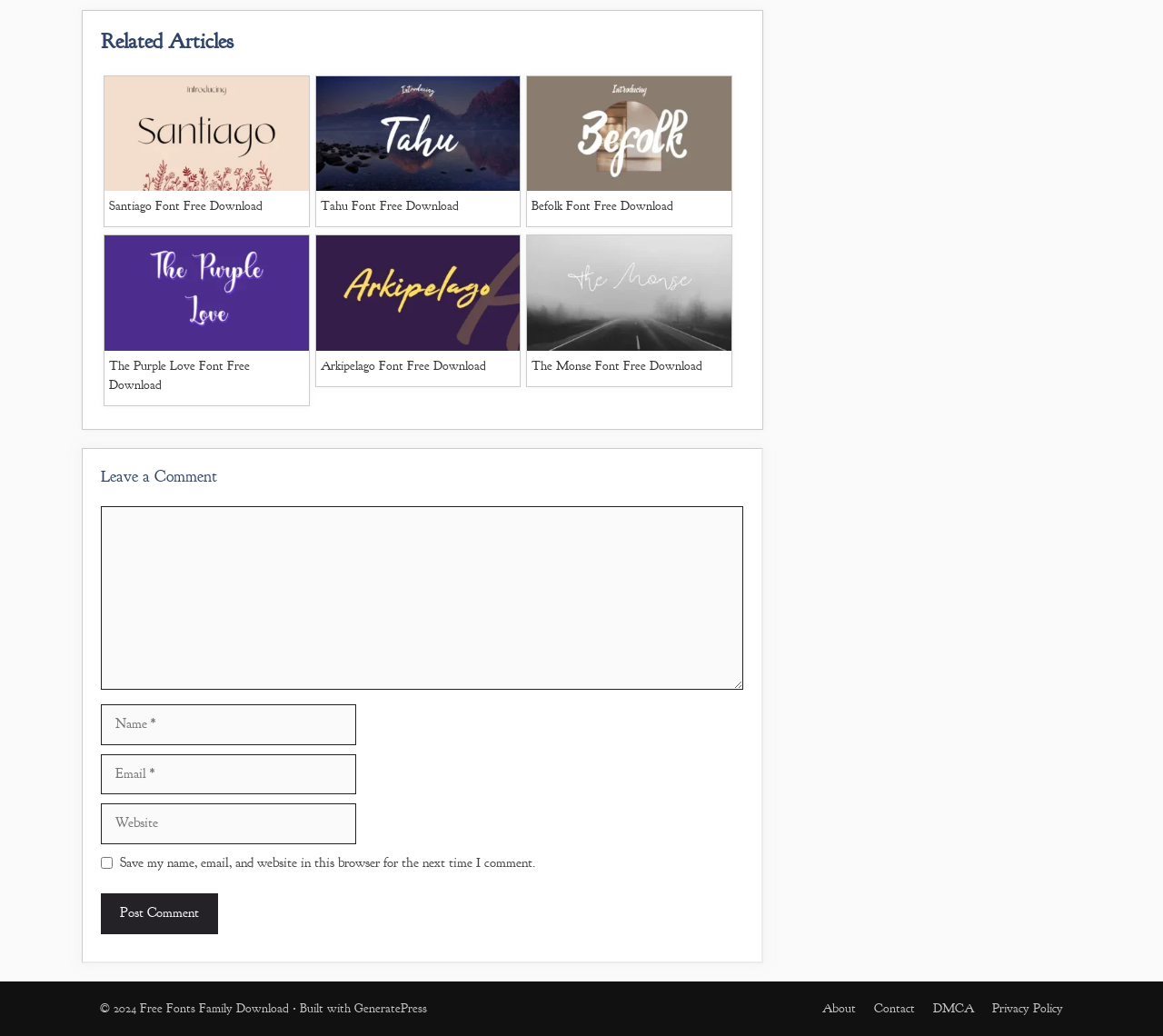Show the bounding box coordinates of the region that should be clicked to follow the instruction: "Leave a comment."

[0.087, 0.451, 0.639, 0.471]